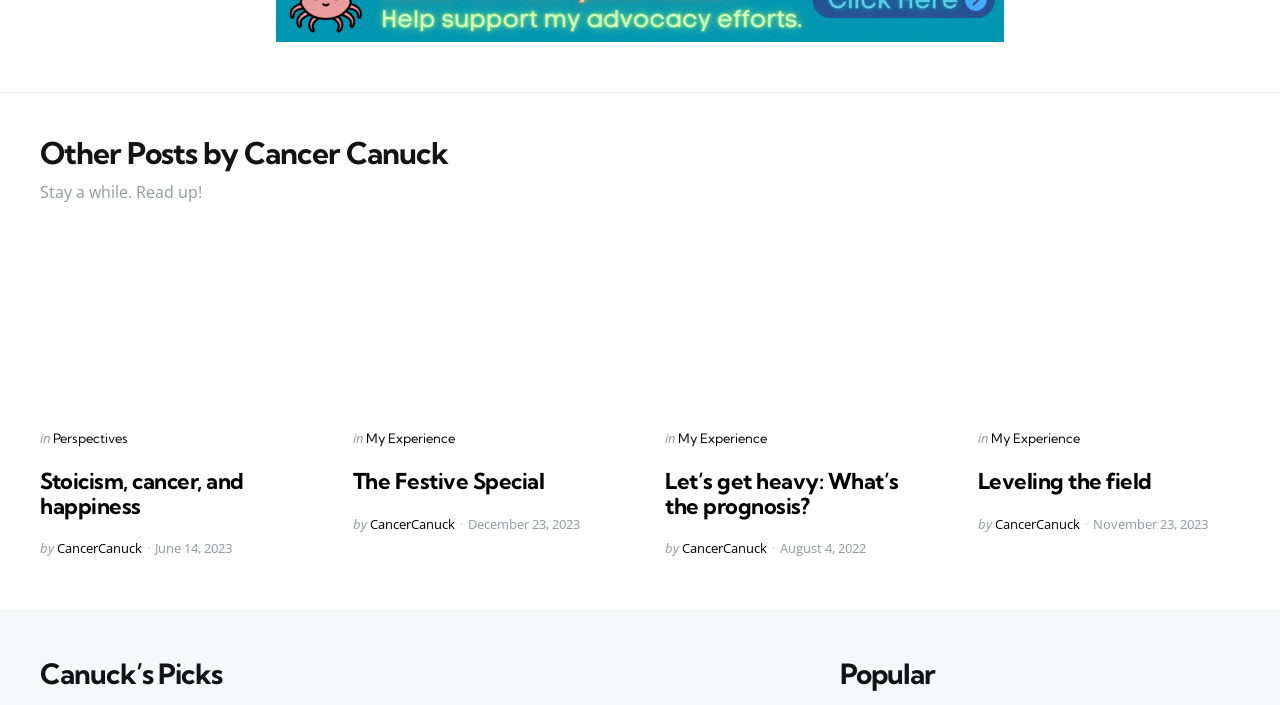Extract the bounding box coordinates for the HTML element that matches this description: "Perspectives". The coordinates should be four float numbers between 0 and 1, i.e., [left, top, right, bottom].

[0.041, 0.609, 0.1, 0.632]